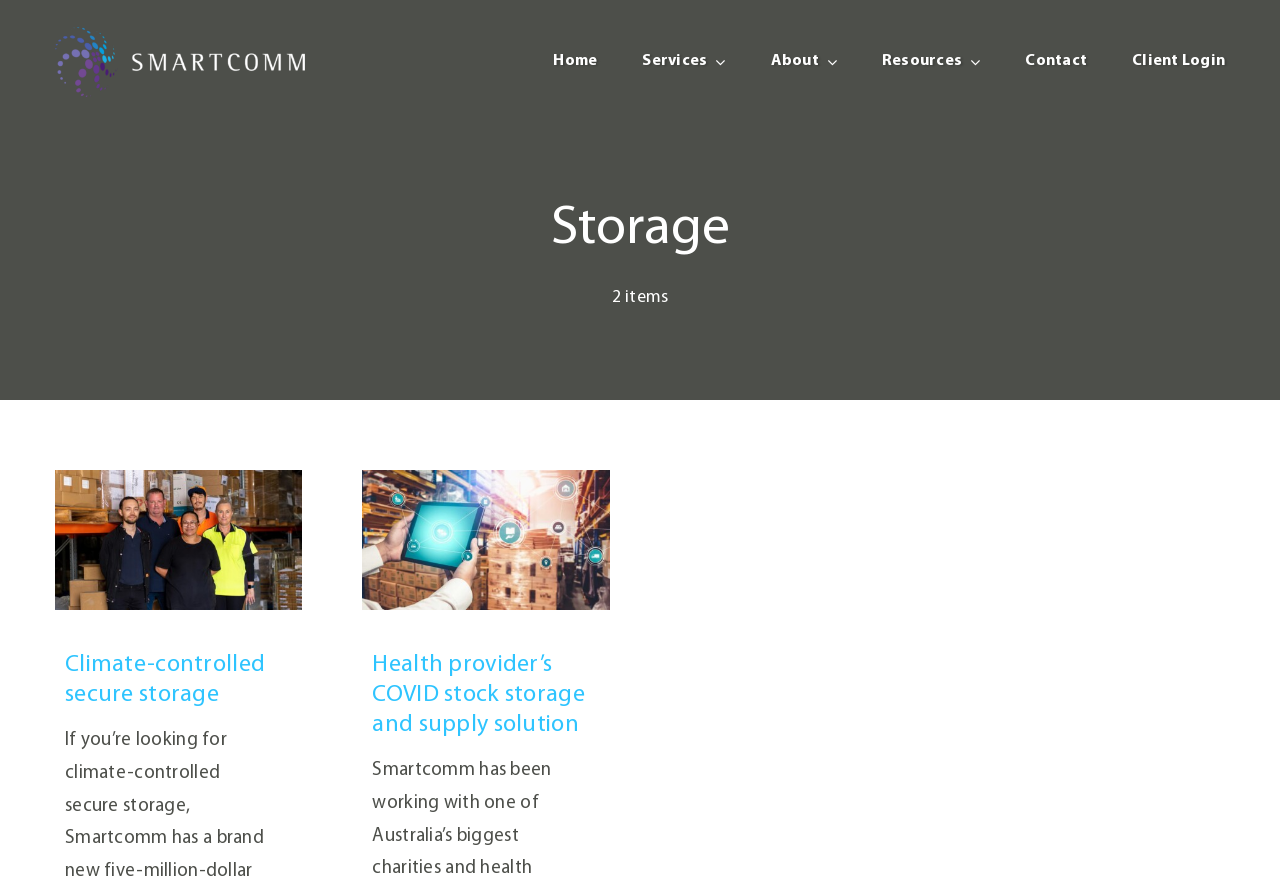Please provide a detailed answer to the question below based on the screenshot: 
What is the topic of the second image on the webpage?

The second image on the webpage is located below the first image, and it shows a pallet of boxes and a man working on his tablet.